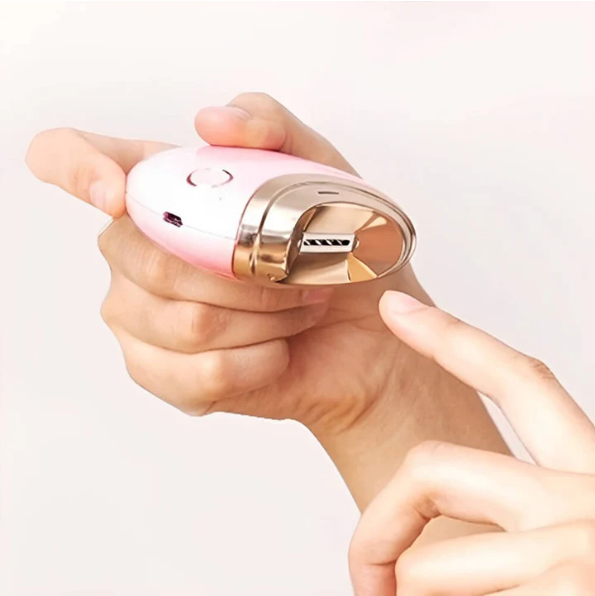Use a single word or phrase to respond to the question:
How many hands are holding the nail clippers?

One